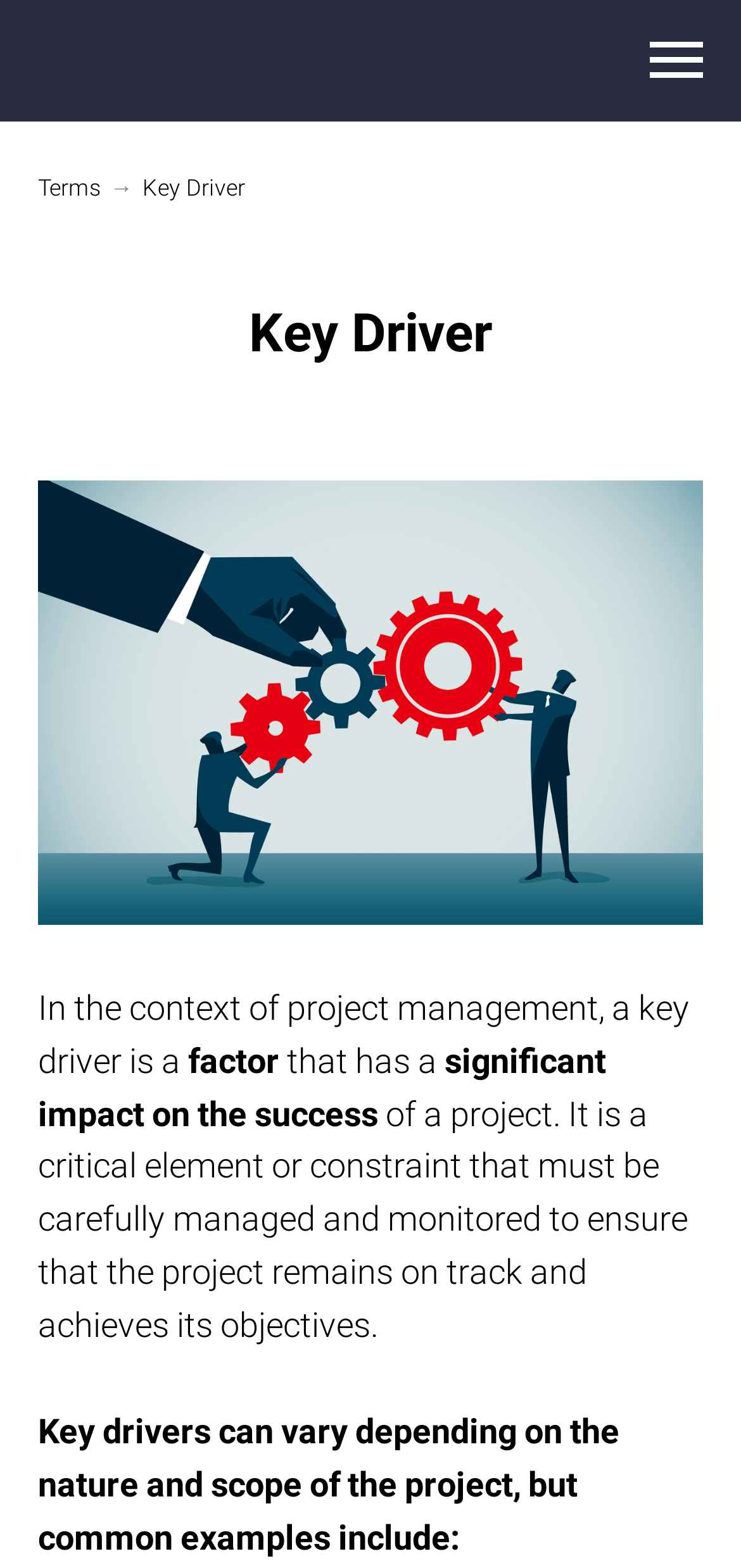Given the description "aria-label="Navigation menu"", provide the bounding box coordinates of the corresponding UI element.

[0.877, 0.027, 0.949, 0.051]